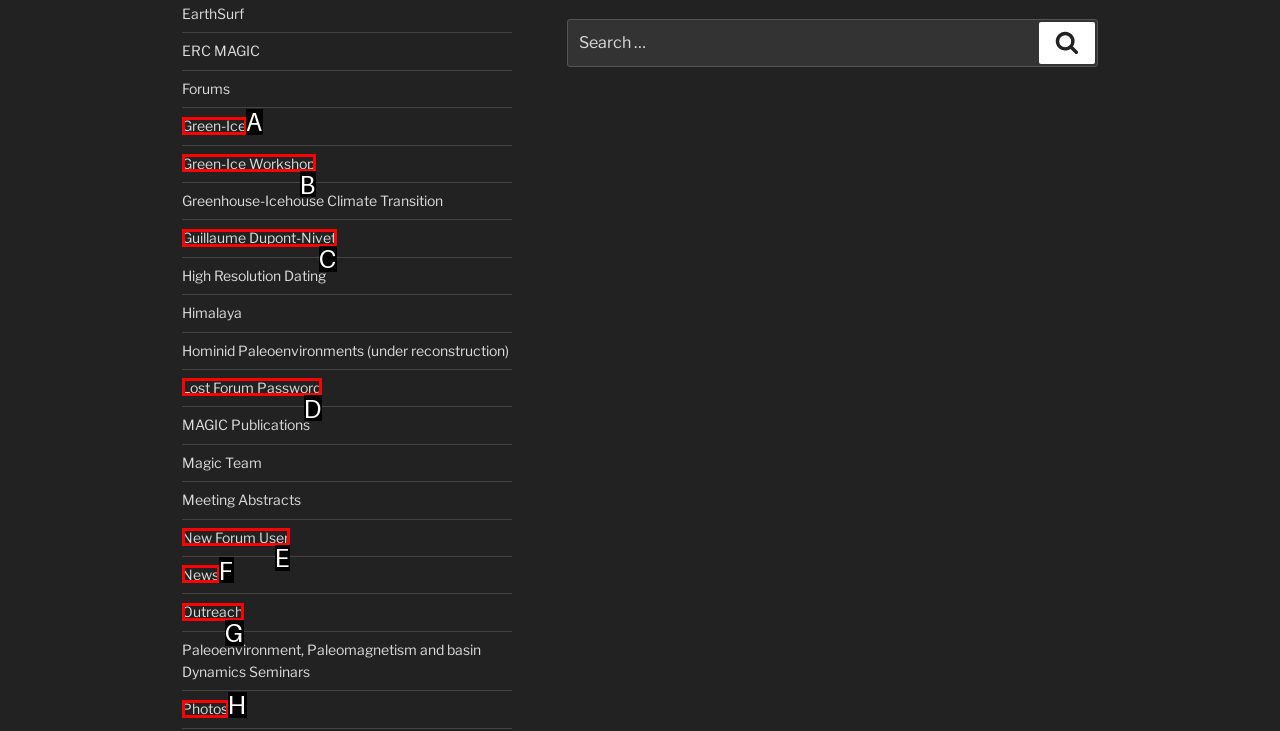Which HTML element matches the description: New Forum User?
Reply with the letter of the correct choice.

E